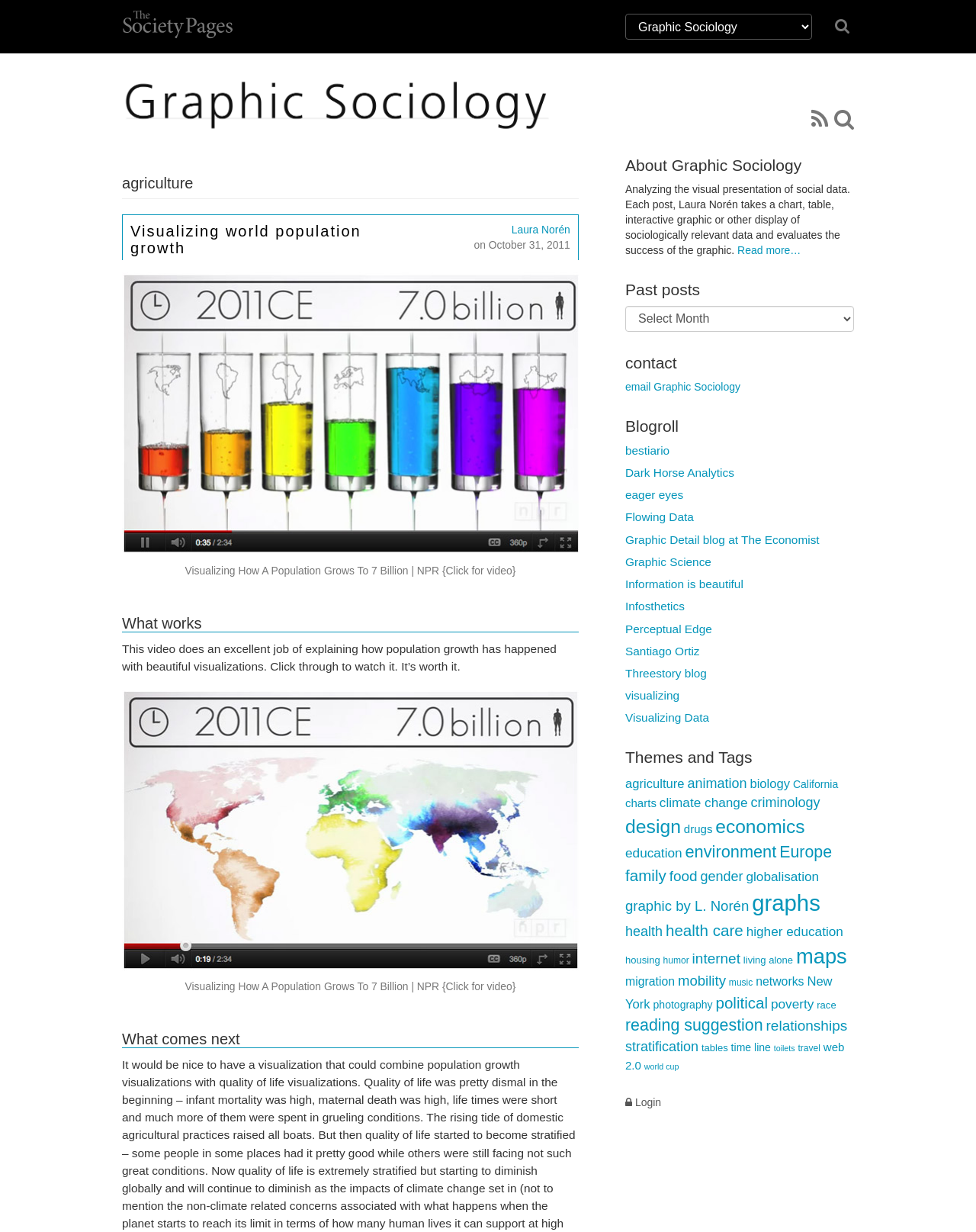Locate the coordinates of the bounding box for the clickable region that fulfills this instruction: "Read more about Graphic Sociology".

[0.756, 0.198, 0.821, 0.208]